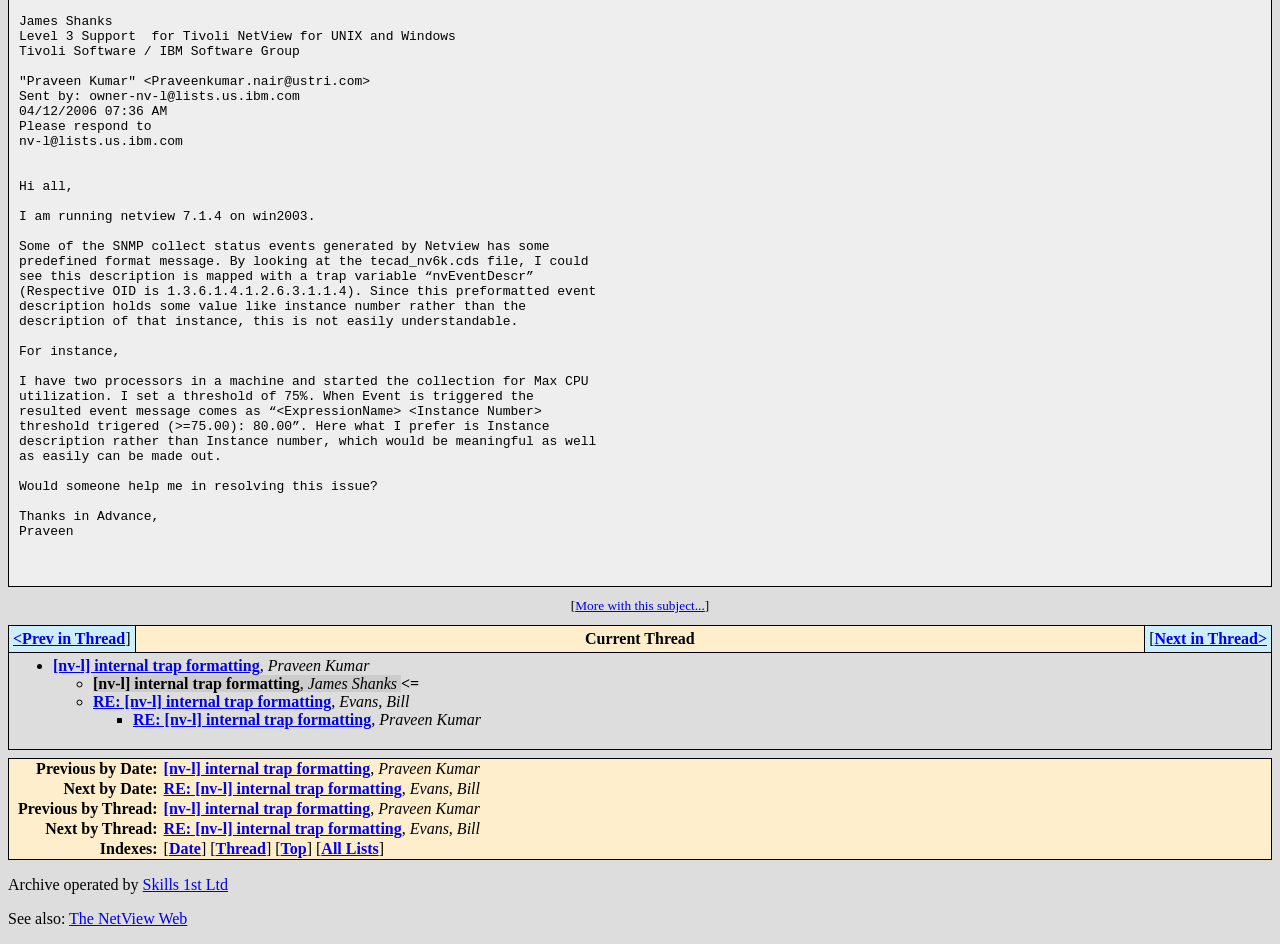Extract the bounding box coordinates of the UI element described by: "Millie Weaver". The coordinates should include four float numbers ranging from 0 to 1, e.g., [left, top, right, bottom].

None